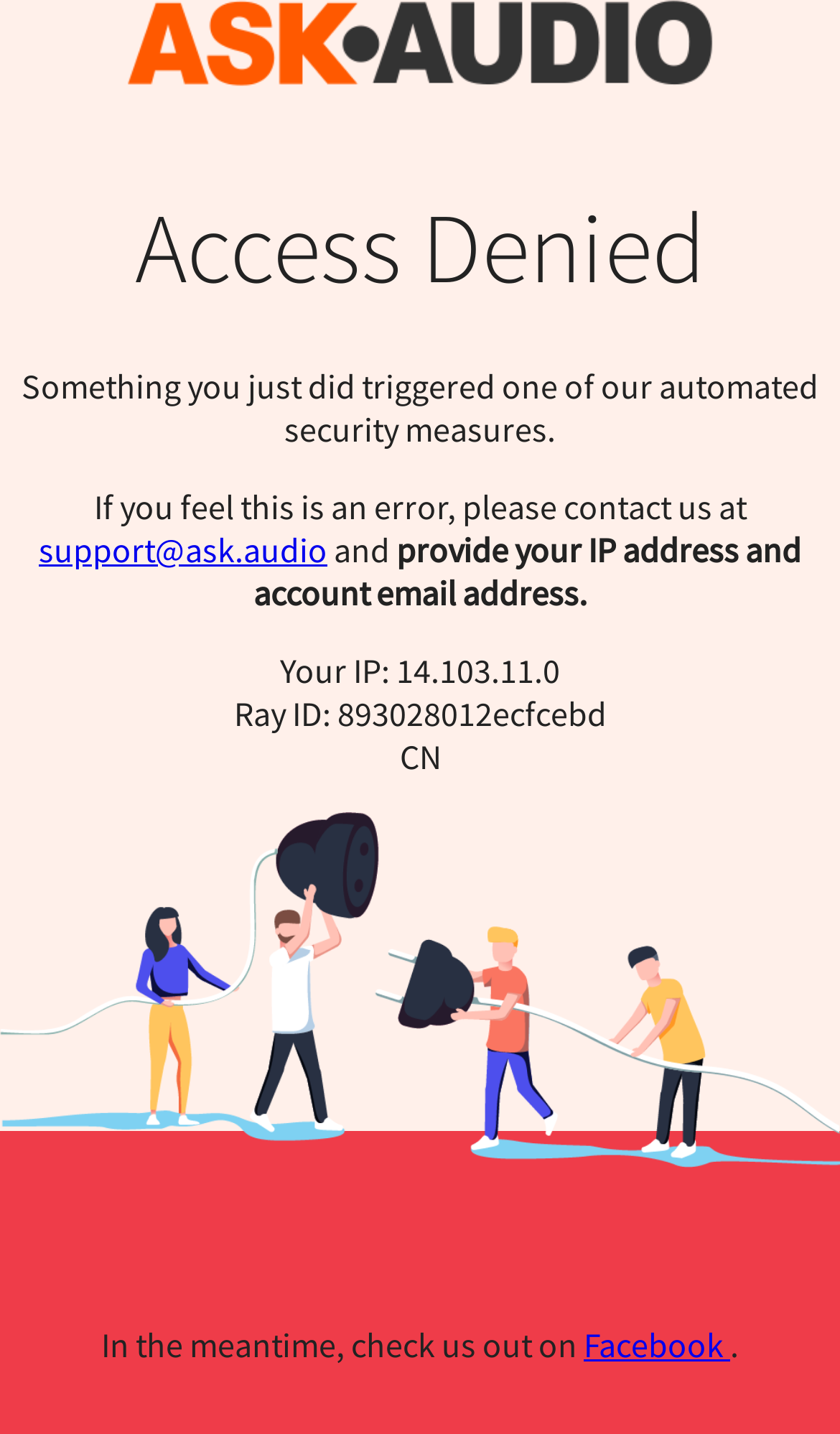What is the country code mentioned on the page?
Use the information from the screenshot to give a comprehensive response to the question.

I found the country code by looking at the StaticText element with the text 'CN' which has a bounding box coordinate of [0.476, 0.512, 0.524, 0.542].